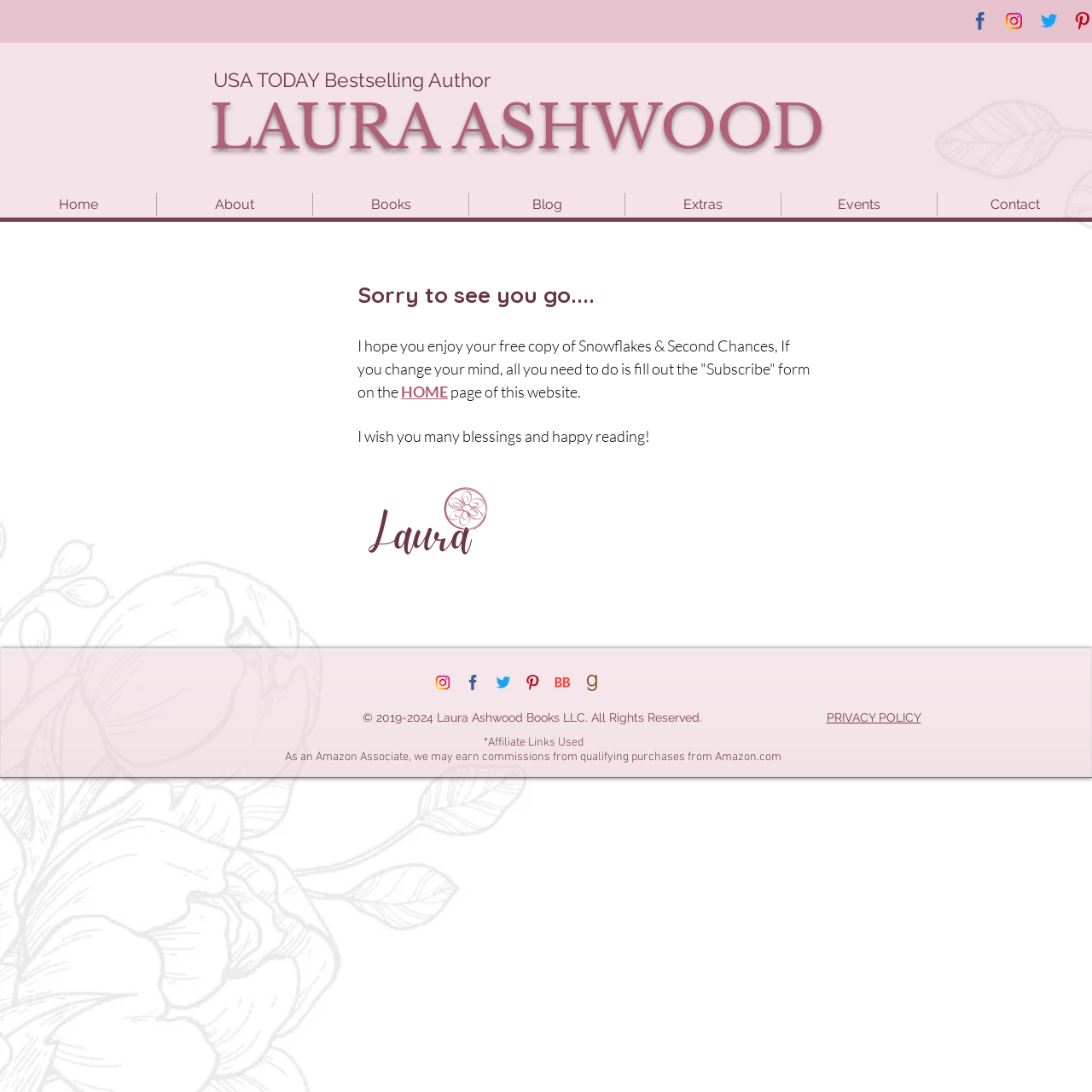Locate the bounding box coordinates of the clickable region necessary to complete the following instruction: "Go to the Home page". Provide the coordinates in the format of four float numbers between 0 and 1, i.e., [left, top, right, bottom].

[0.0, 0.177, 0.143, 0.198]